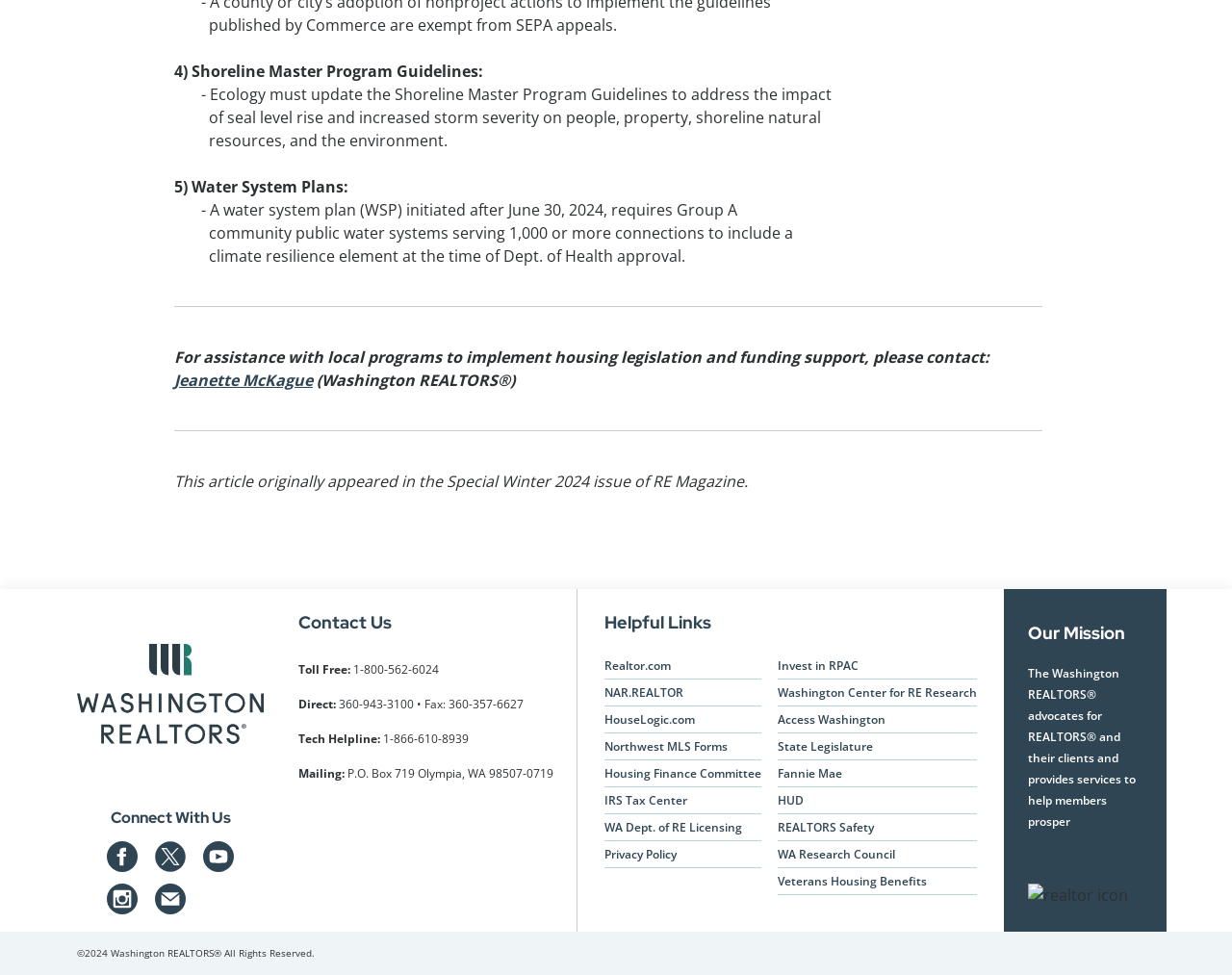Who can assist with local programs to implement housing legislation?
Using the image, respond with a single word or phrase.

Jeanette McKague